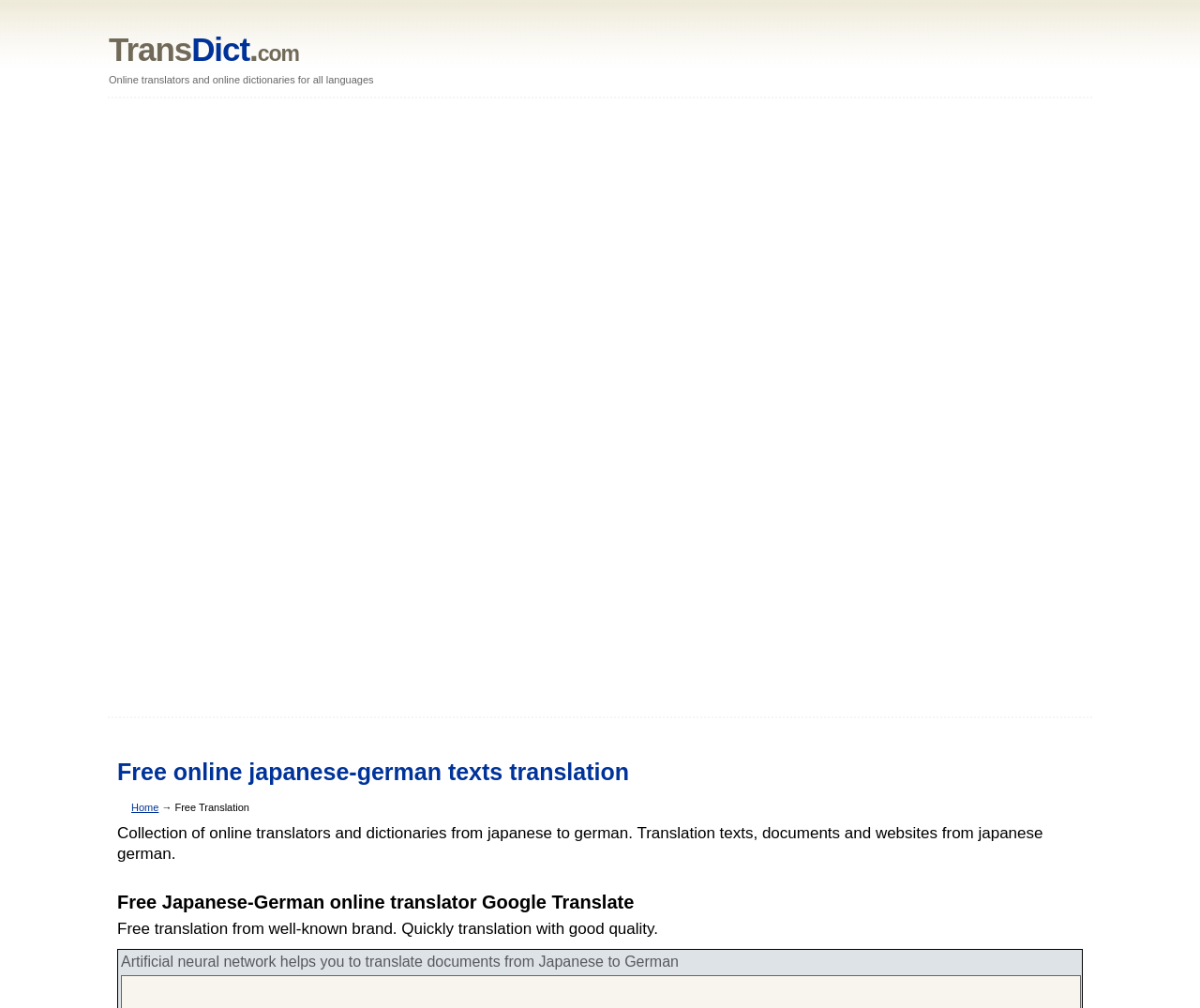Create an in-depth description of the webpage, covering main sections.

The webpage is a translation service platform that offers online translators and dictionaries from Japanese to German. At the top-left corner, there is a link to the website's homepage, TransDict.com, accompanied by a brief description of the website's purpose. Below this, there is a large section that takes up most of the page, which appears to be an advertisement.

The main content of the webpage is divided into sections. The first section has a heading that reads "Free online japanese-german texts translation" and is located near the top of the page. Below this heading, there are two links, "Home" and "Free Translation", which are positioned side by side.

The next section provides a brief description of the website's collection of online translators and dictionaries from Japanese to German, which can be used to translate texts, documents, and websites. This section is located below the links and takes up a significant portion of the page.

Further down, there is another section with a heading that reads "Free Japanese-German online translator Google Translate". This section promotes the use of Google Translate for quick and high-quality translations. Below this heading, there is a brief description of the benefits of using Google Translate.

At the bottom of the page, there is a table with two columns. The left column contains a description of how an artificial neural network can be used to translate documents from Japanese to German, while the right column is empty.